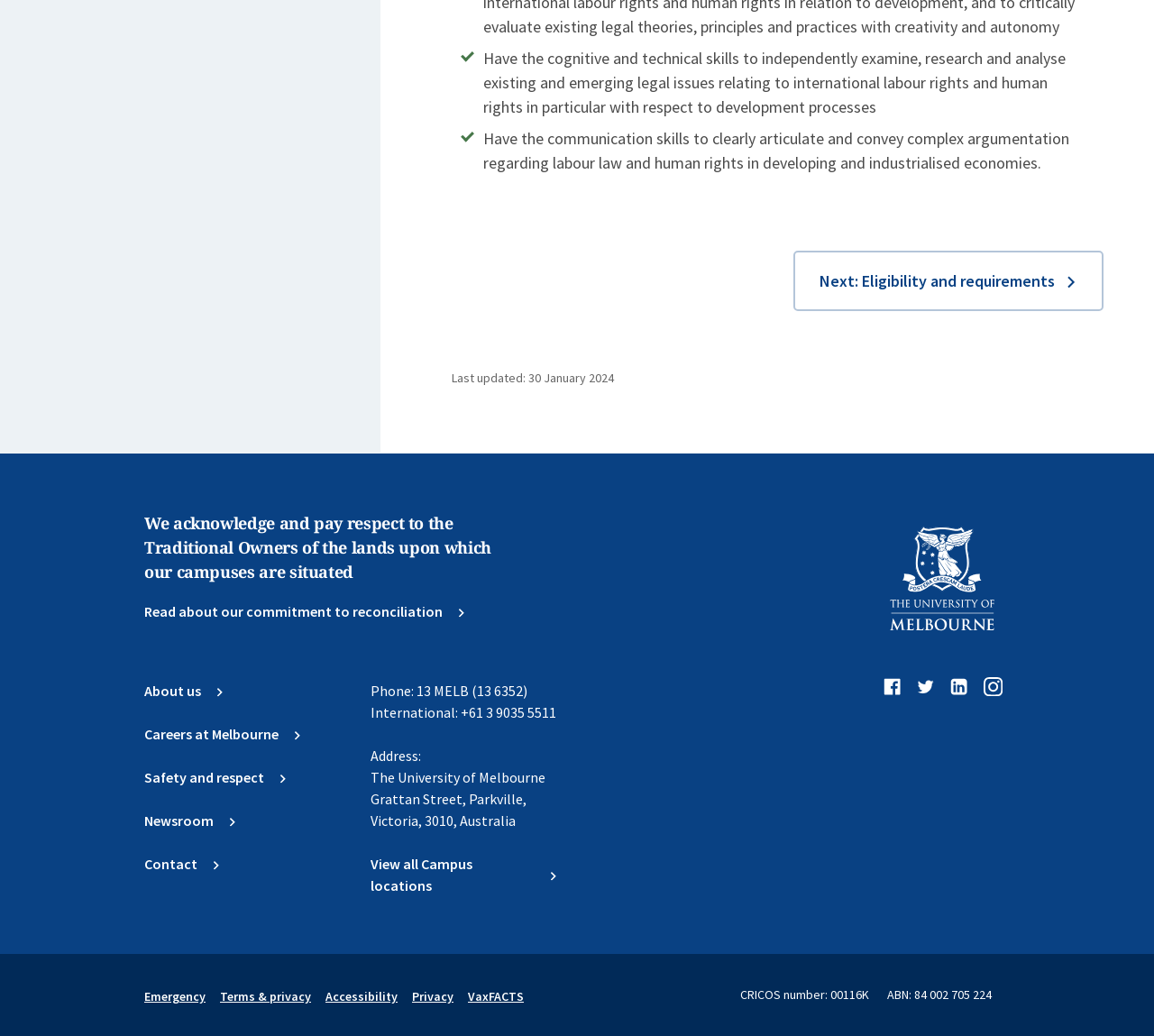Identify the bounding box coordinates of the specific part of the webpage to click to complete this instruction: "Visit the 'About us' page".

[0.125, 0.656, 0.194, 0.677]